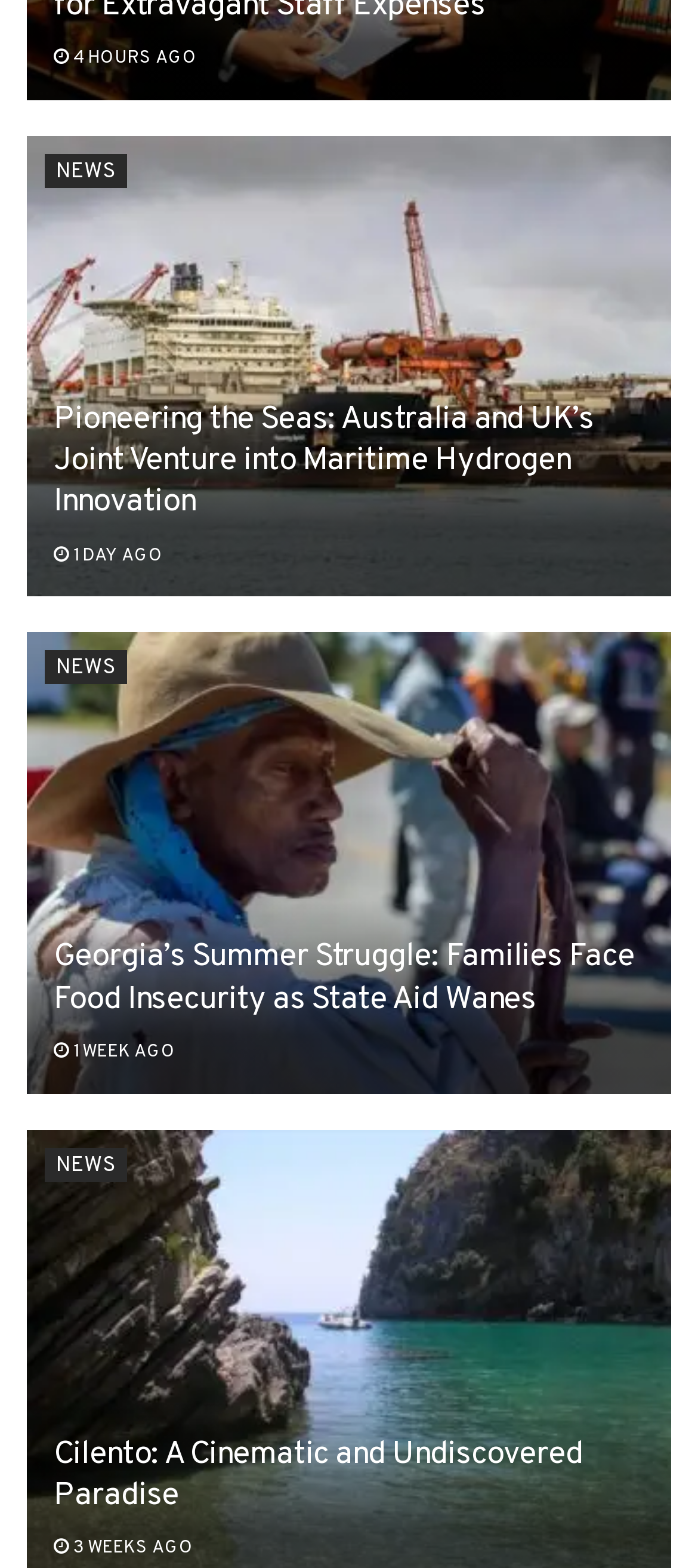What is the category of all the articles?
Please respond to the question with a detailed and thorough explanation.

Each article has a link with the text 'NEWS', which suggests that all the articles belong to the news category.